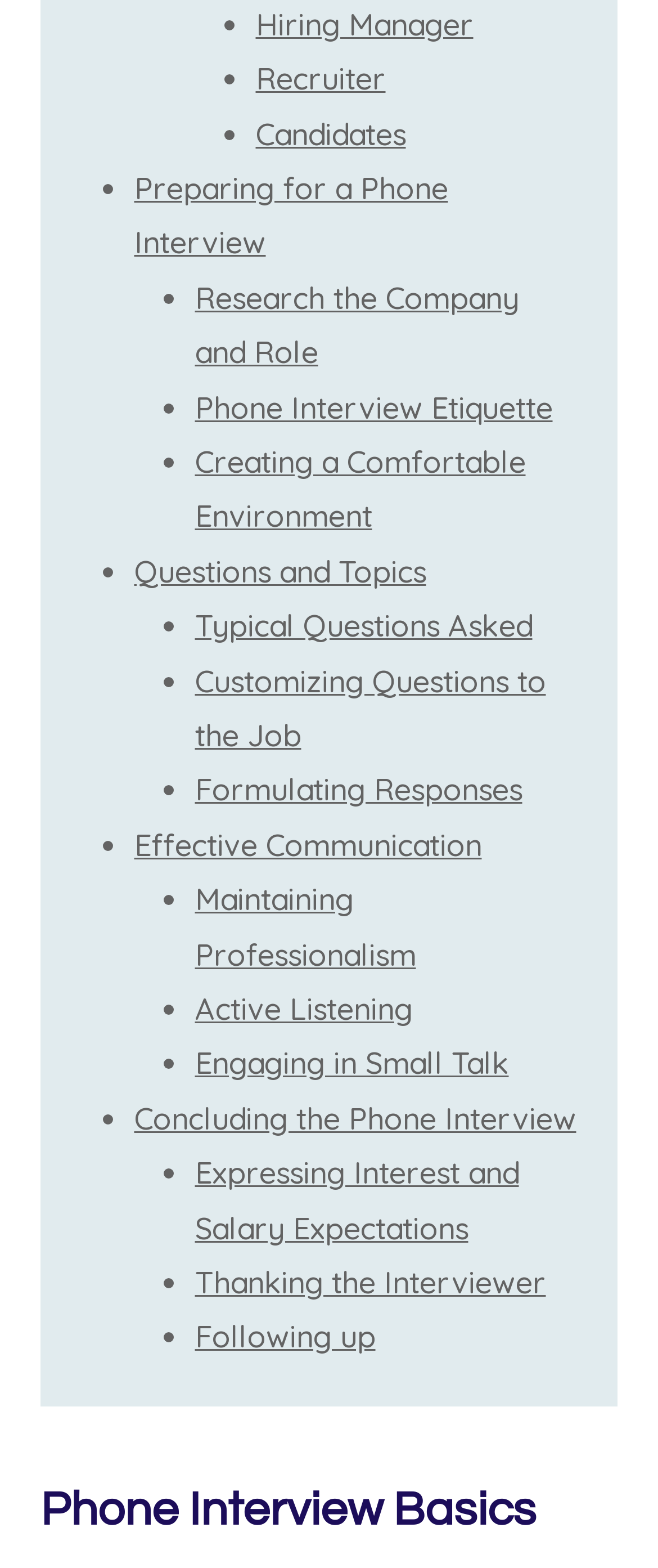Please find the bounding box coordinates of the element that needs to be clicked to perform the following instruction: "Explore 'Questions and Topics'". The bounding box coordinates should be four float numbers between 0 and 1, represented as [left, top, right, bottom].

[0.204, 0.352, 0.647, 0.377]